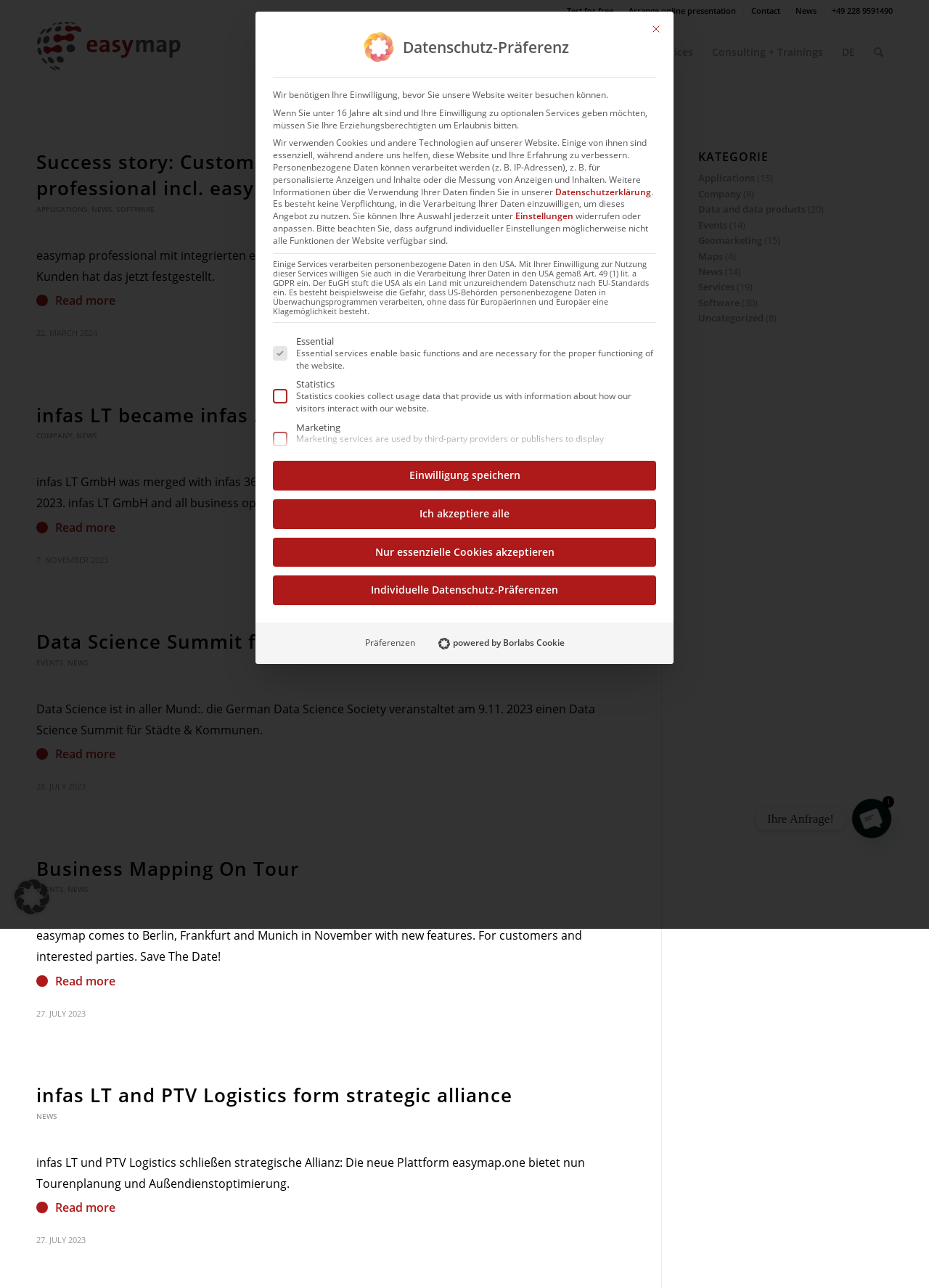Generate a detailed explanation of the webpage's features and information.

The webpage is titled "News Archive – easymap.one" and has a prominent logo at the top left corner. Below the logo, there are several links, including "Test for free", "Arrange online presentation", "Contact", "News", and a phone number. These links are positioned horizontally across the top of the page.

Further down, there are more links, including "Digital Maps", "Market Data", "Customizing", "Support + Services", "Consulting + Trainings", and "DE". These links are also arranged horizontally and are likely part of a navigation menu.

The main content of the page appears to be a news archive, with multiple news articles listed vertically. Each article has a title, a brief summary, and a "Read more" link. The articles are categorized into sections, including "Success story", "APPLICATIONS", "NEWS", "SOFTWARE", and "COMPANY".

On the right side of the page, there are more links, including "Applications", "Company", "Data and data products", "Events", "Geomarketing", "Maps", "News", "Services", "Software", and "Uncategorized". These links are likely part of a secondary navigation menu.

At the bottom of the page, there is a modal window titled "Datenschutz-Präferenz" (Data Protection Preferences) that appears to be a cookie consent dialog. The dialog has several buttons, including "Schließen" (Close), "Einstellungen" (Settings), and "Einwilligung speichern" (Save Consent). There are also several checkboxes for selecting which types of cookies to accept, including essential services, statistics, marketing, and external media.

Overall, the webpage appears to be a news archive and information hub for the easymap.one website, with a focus on digital mapping and related services.